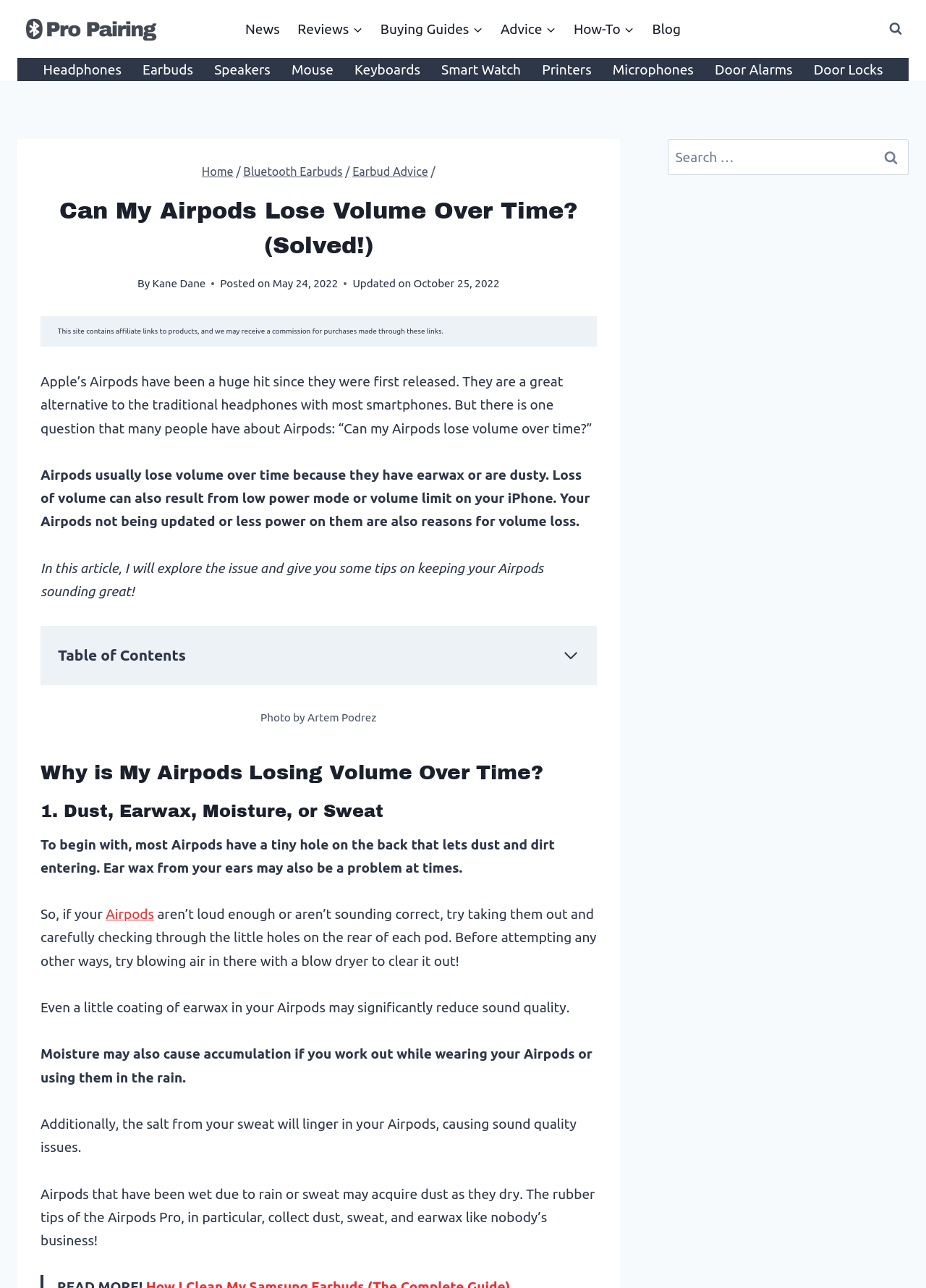Given the element description Blog, predict the bounding box coordinates for the UI element in the webpage screenshot. The format should be (top-left x, top-left y, bottom-right x, bottom-right y), and the values should be between 0 and 1.

[0.695, 0.007, 0.745, 0.038]